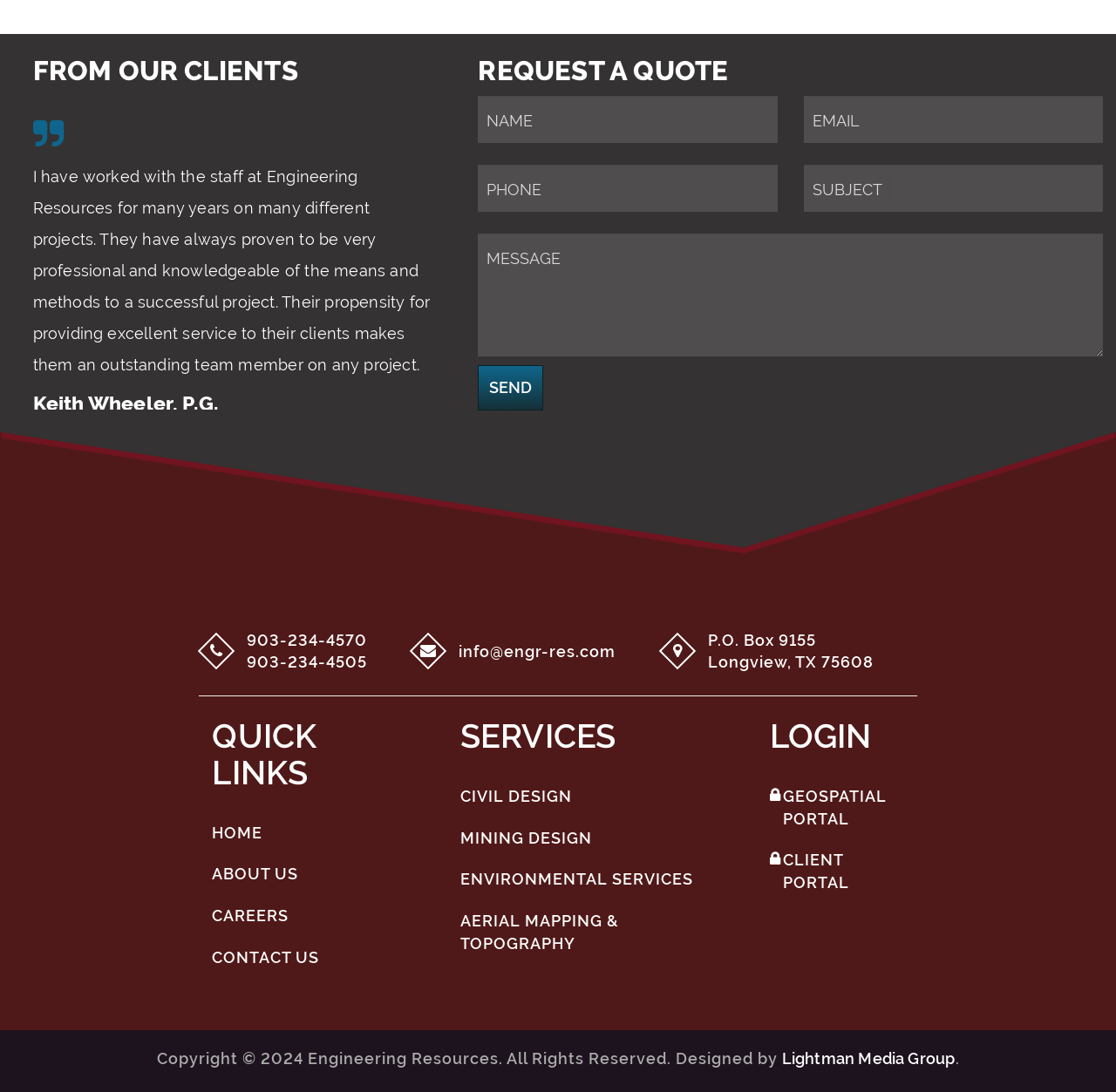Pinpoint the bounding box coordinates of the clickable area necessary to execute the following instruction: "Request a quote". The coordinates should be given as four float numbers between 0 and 1, namely [left, top, right, bottom].

[0.428, 0.051, 0.988, 0.078]